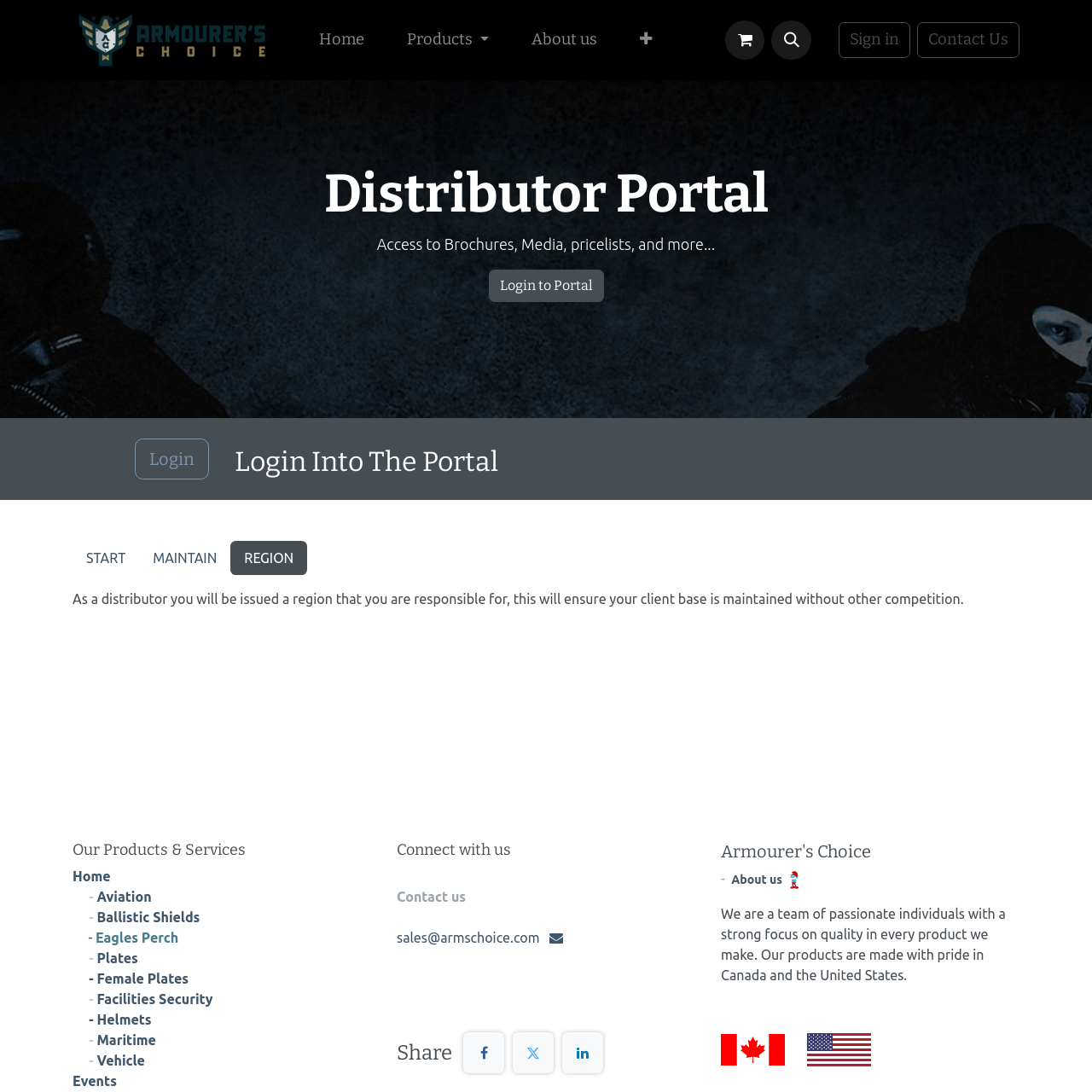Please identify the bounding box coordinates of the region to click in order to complete the given instruction: "Click the 'Login to Portal' link". The coordinates should be four float numbers between 0 and 1, i.e., [left, top, right, bottom].

[0.447, 0.247, 0.553, 0.276]